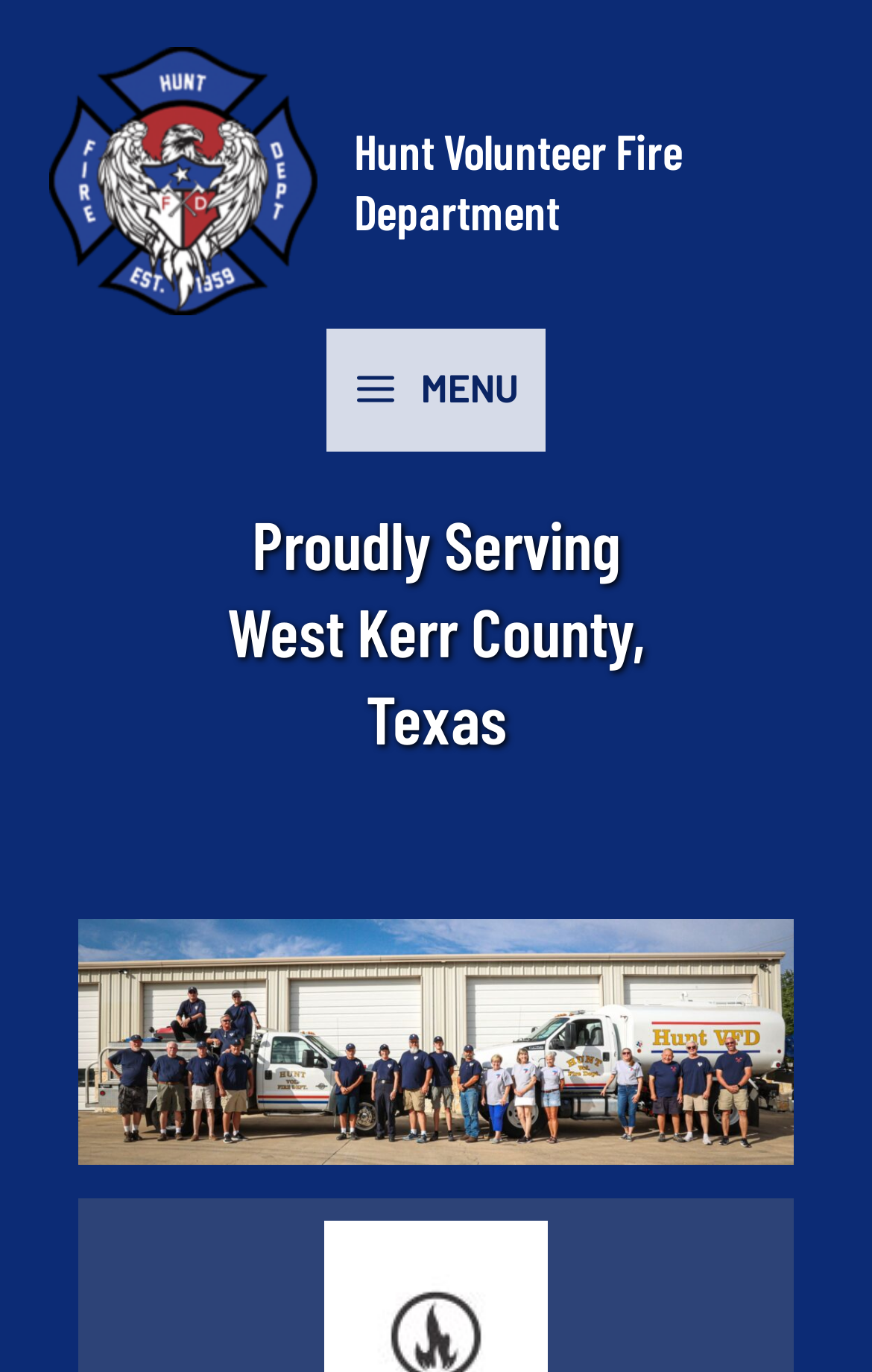Return the bounding box coordinates of the UI element that corresponds to this description: "Main Menu Menu". The coordinates must be given as four float numbers in the range of 0 and 1, [left, top, right, bottom].

[0.374, 0.239, 0.626, 0.329]